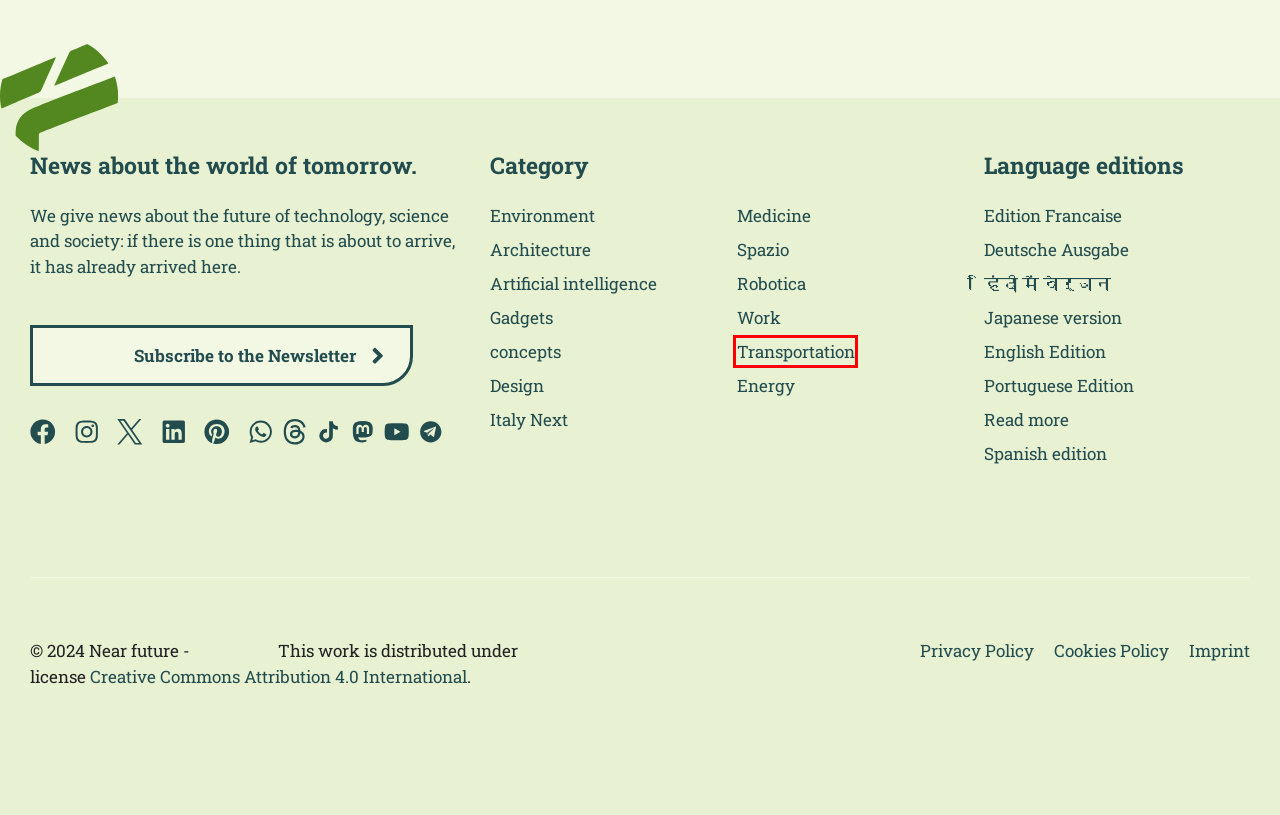Examine the screenshot of a webpage featuring a red bounding box and identify the best matching webpage description for the new page that results from clicking the element within the box. Here are the options:
A. Looking for work | Near future
B. Ближайшее будущее | Новости из мира завтрашнего дня
C. Transport Archives | Near future
D. Robotics Archives | Near future
E. Cookie Policy (EU) | Near future
F. Architecture Archives | Near future
G. निकट भविष्य | कल की दुनिया से समाचार
H. 近未来 |明日の世界からのニュース

C